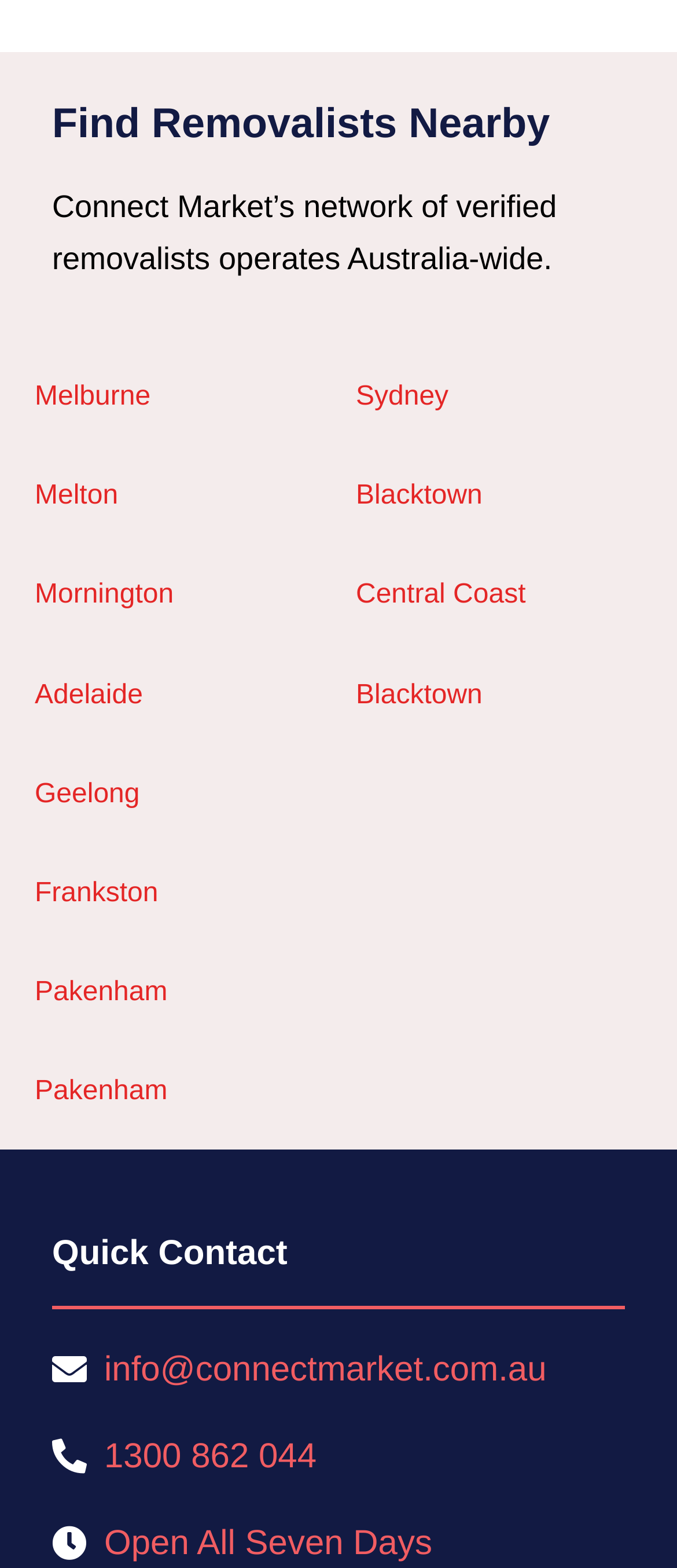Identify the bounding box coordinates for the region of the element that should be clicked to carry out the instruction: "Click on the 'Saltwater Taffy by Eric DelaBarre' link". The bounding box coordinates should be four float numbers between 0 and 1, i.e., [left, top, right, bottom].

None